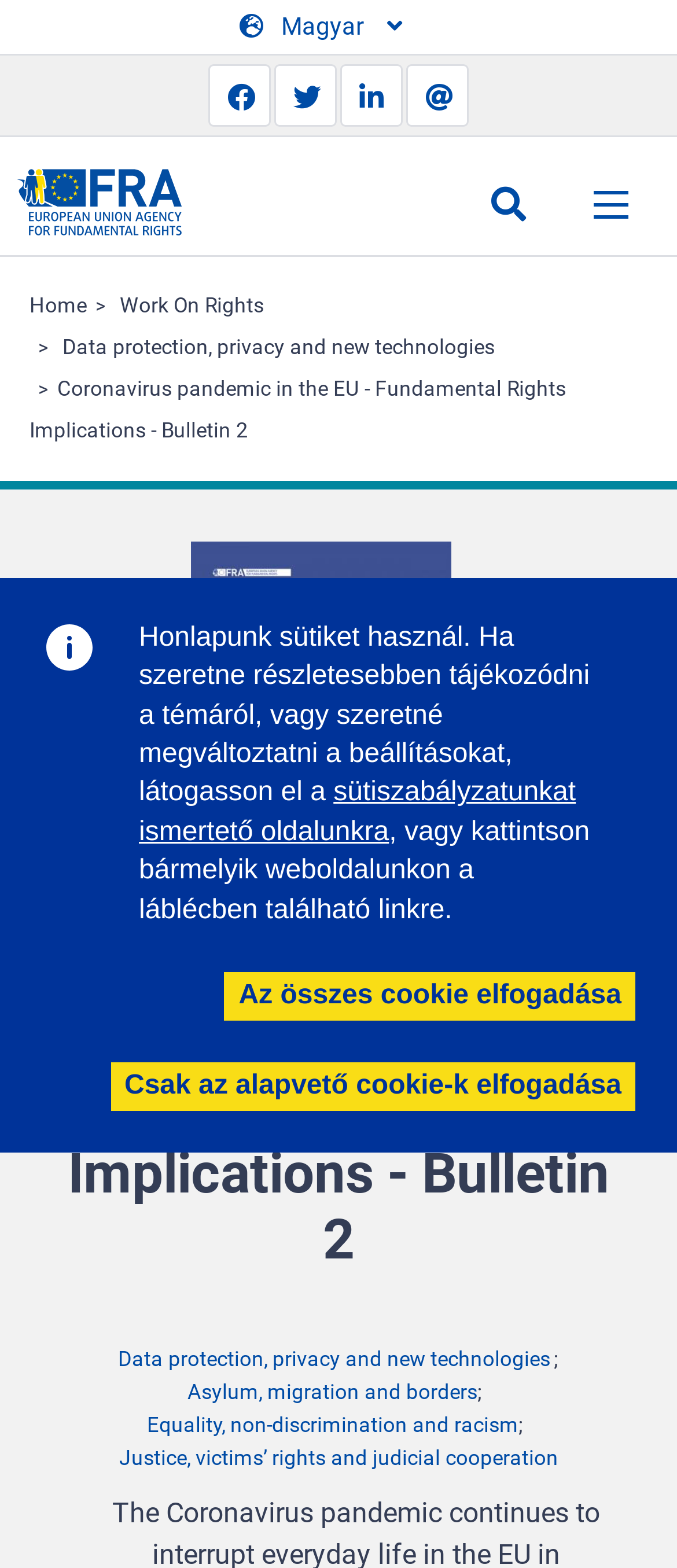Please find the bounding box coordinates of the section that needs to be clicked to achieve this instruction: "Select the language".

[0.328, 0.0, 0.621, 0.034]